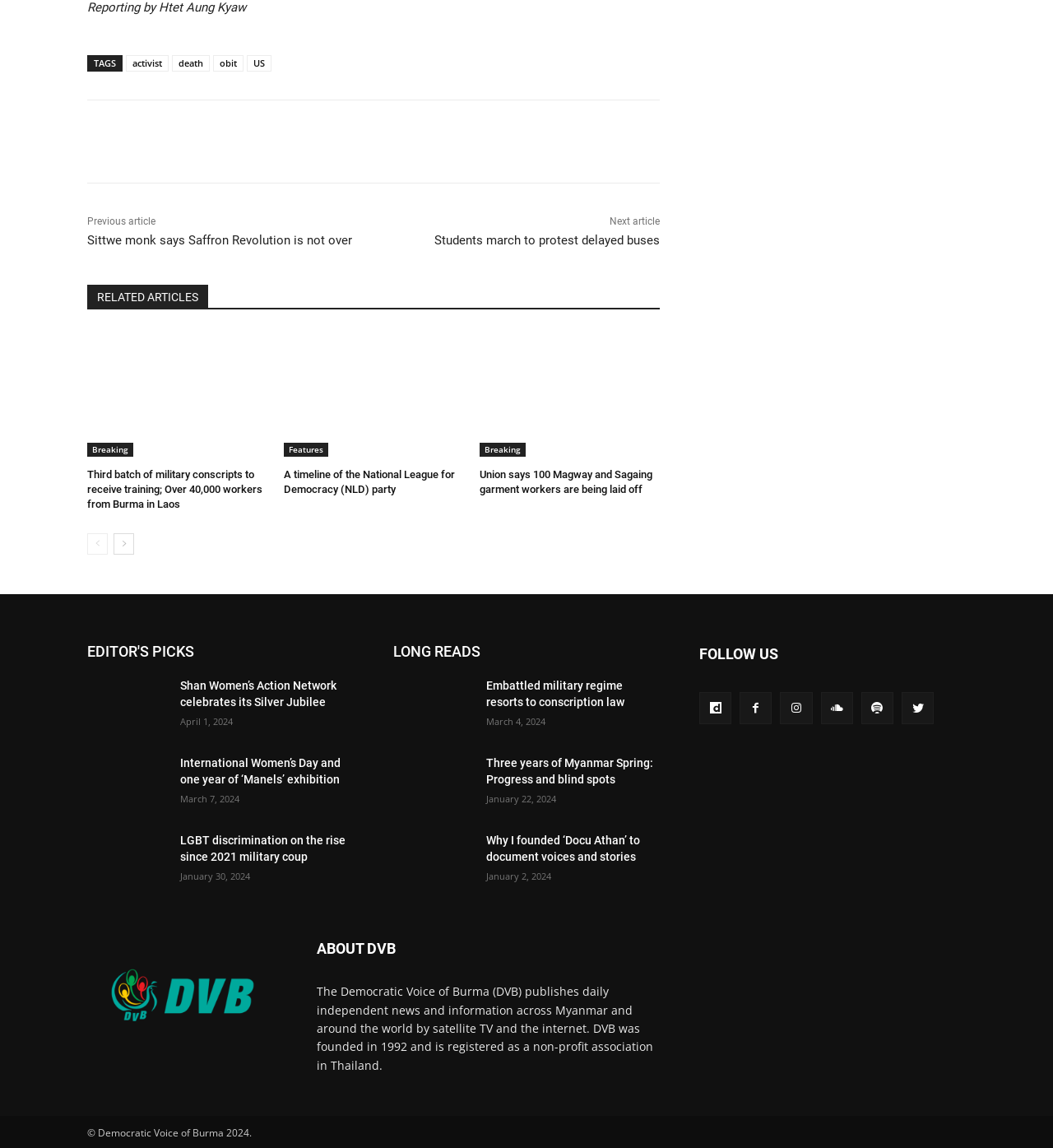What is the author of the article?
Kindly answer the question with as much detail as you can.

The author's name is mentioned at the top of the webpage as 'Reporting by Htet Aung Kyaw'.